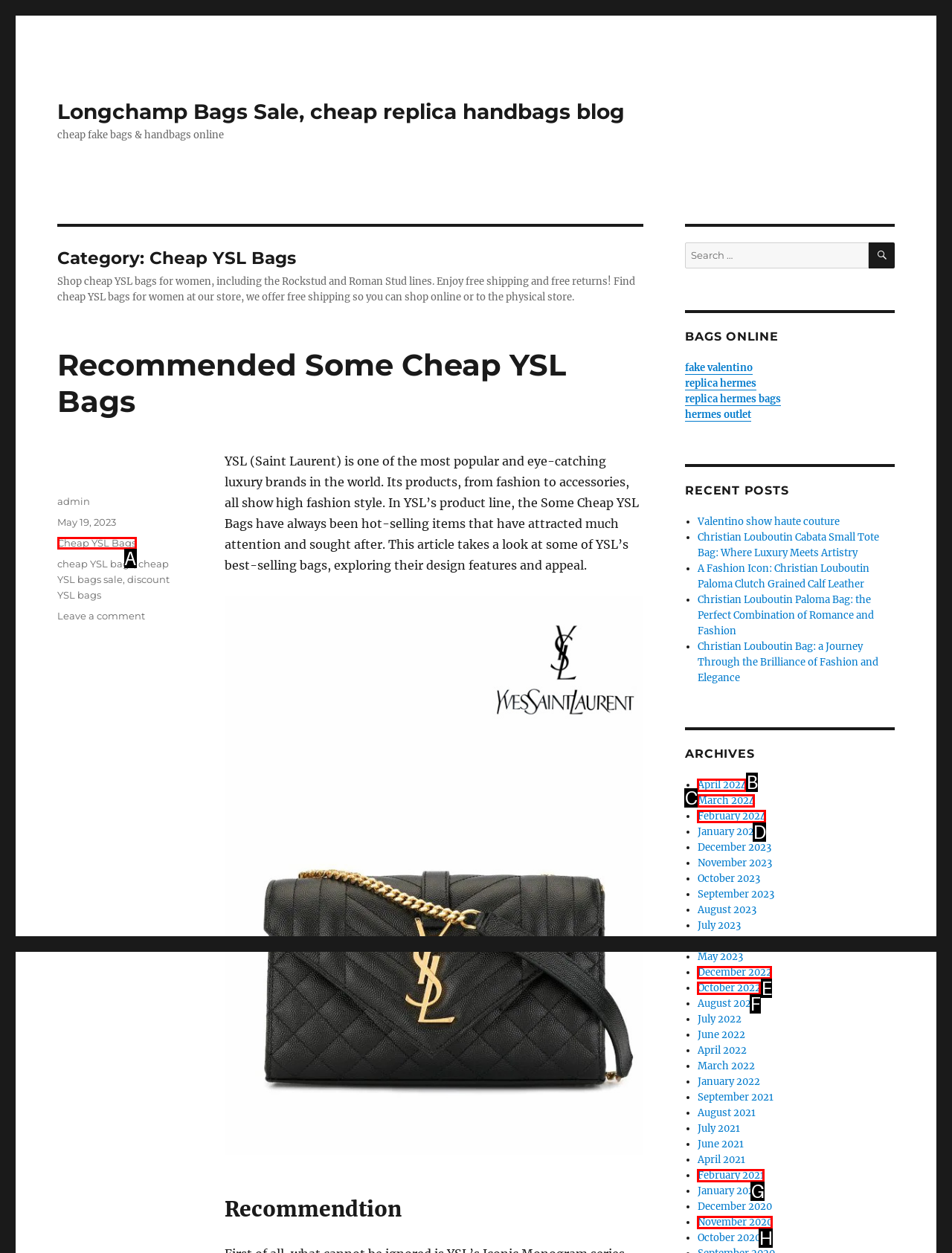Identify the option that corresponds to the description: November 2020 
Provide the letter of the matching option from the available choices directly.

H